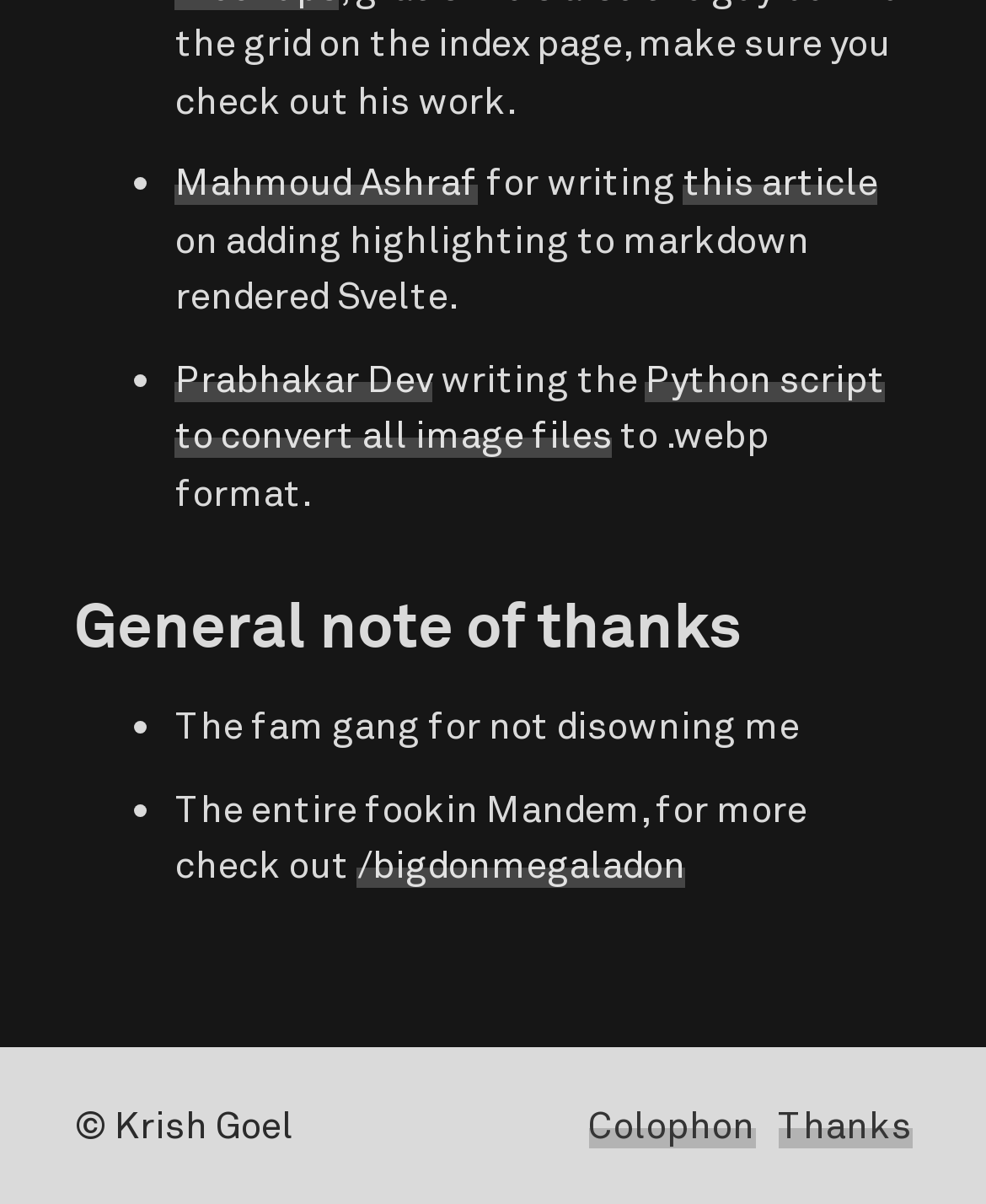Give the bounding box coordinates for this UI element: "this article". The coordinates should be four float numbers between 0 and 1, arranged as [left, top, right, bottom].

[0.693, 0.132, 0.89, 0.17]